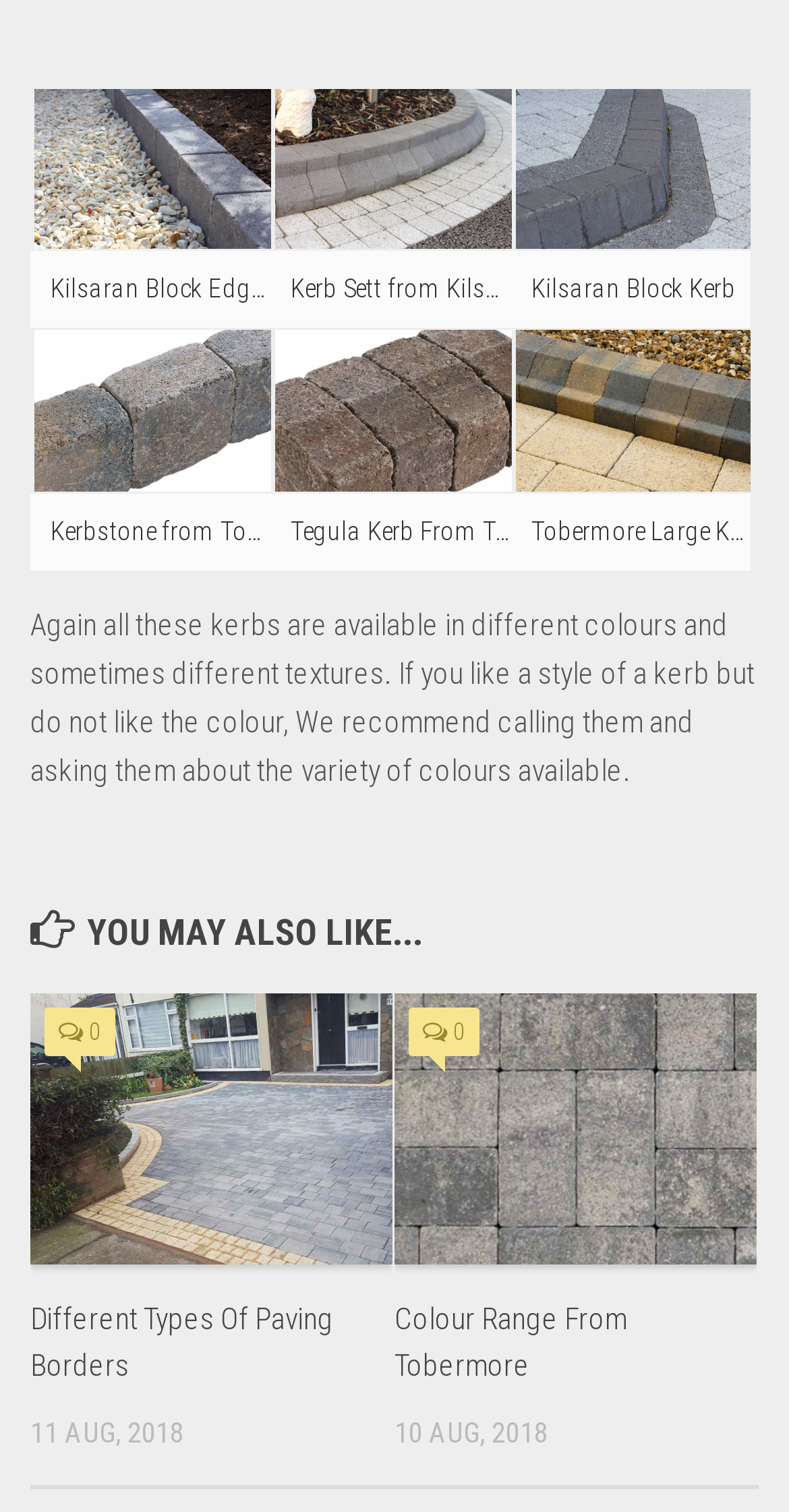What is the title of the section below the kerb products?
From the image, respond with a single word or phrase.

YOU MAY ALSO LIKE...